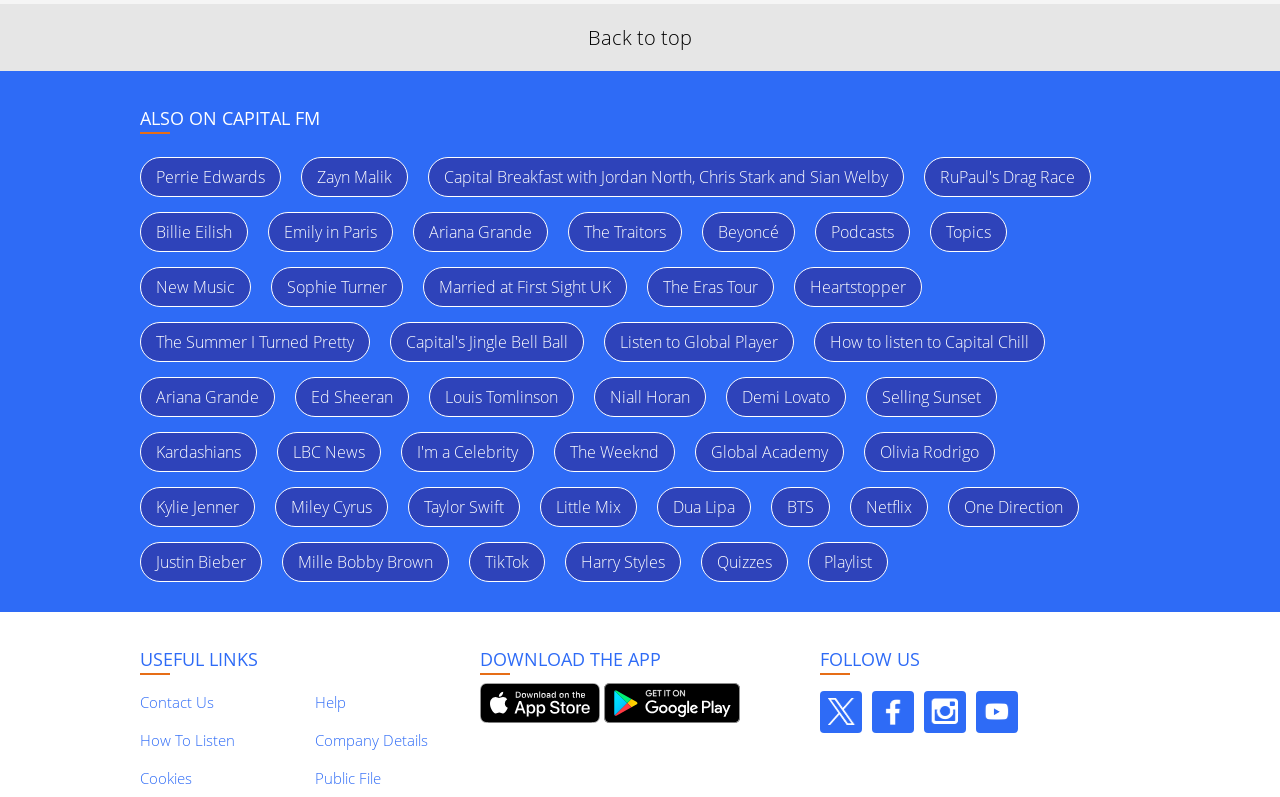Locate the bounding box coordinates of the area you need to click to fulfill this instruction: 'Click on Perrie Edwards'. The coordinates must be in the form of four float numbers ranging from 0 to 1: [left, top, right, bottom].

[0.109, 0.197, 0.22, 0.247]